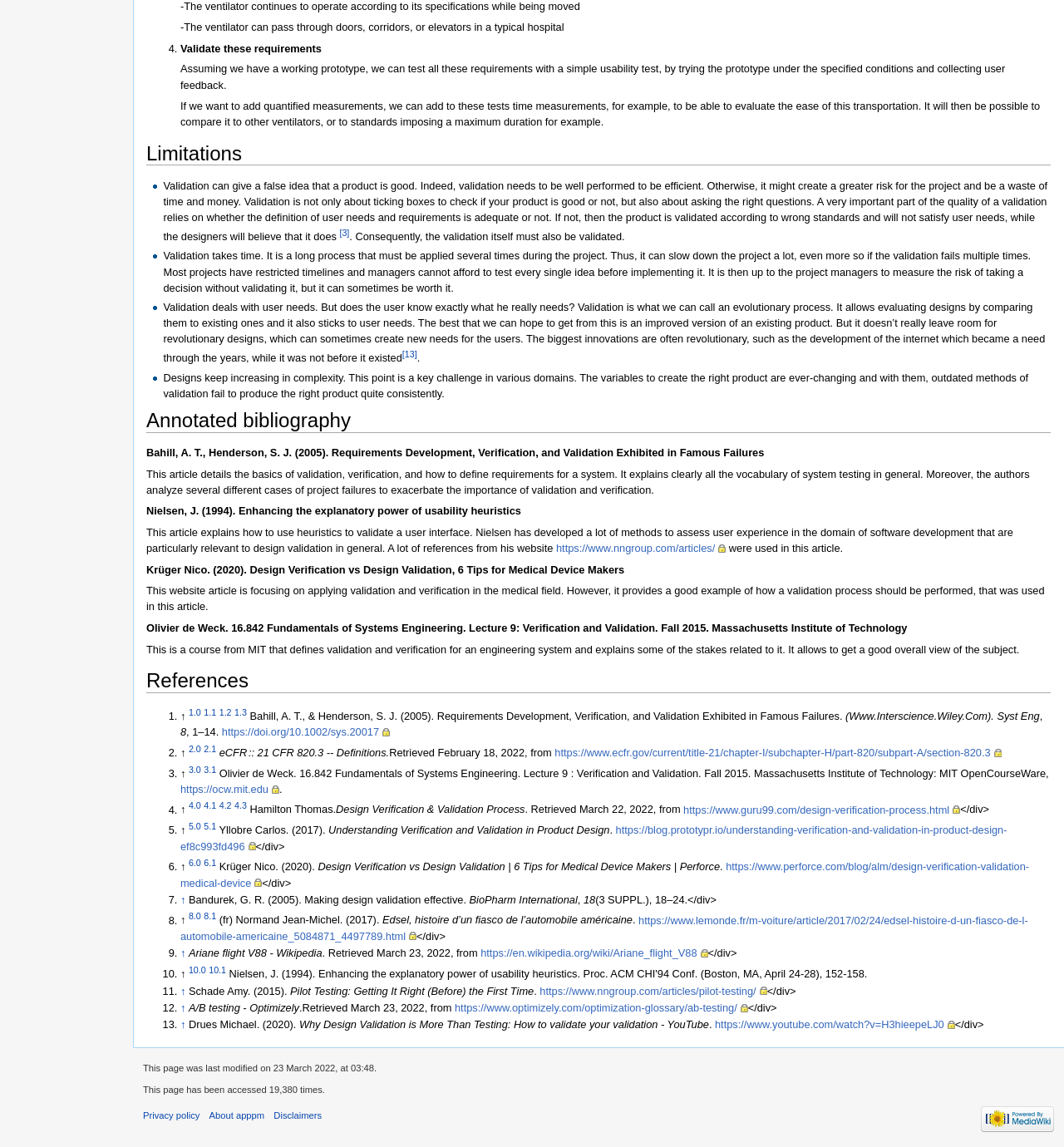Provide the bounding box coordinates of the HTML element described by the text: "alt="Powered by MediaWiki"".

[0.922, 0.971, 0.991, 0.979]